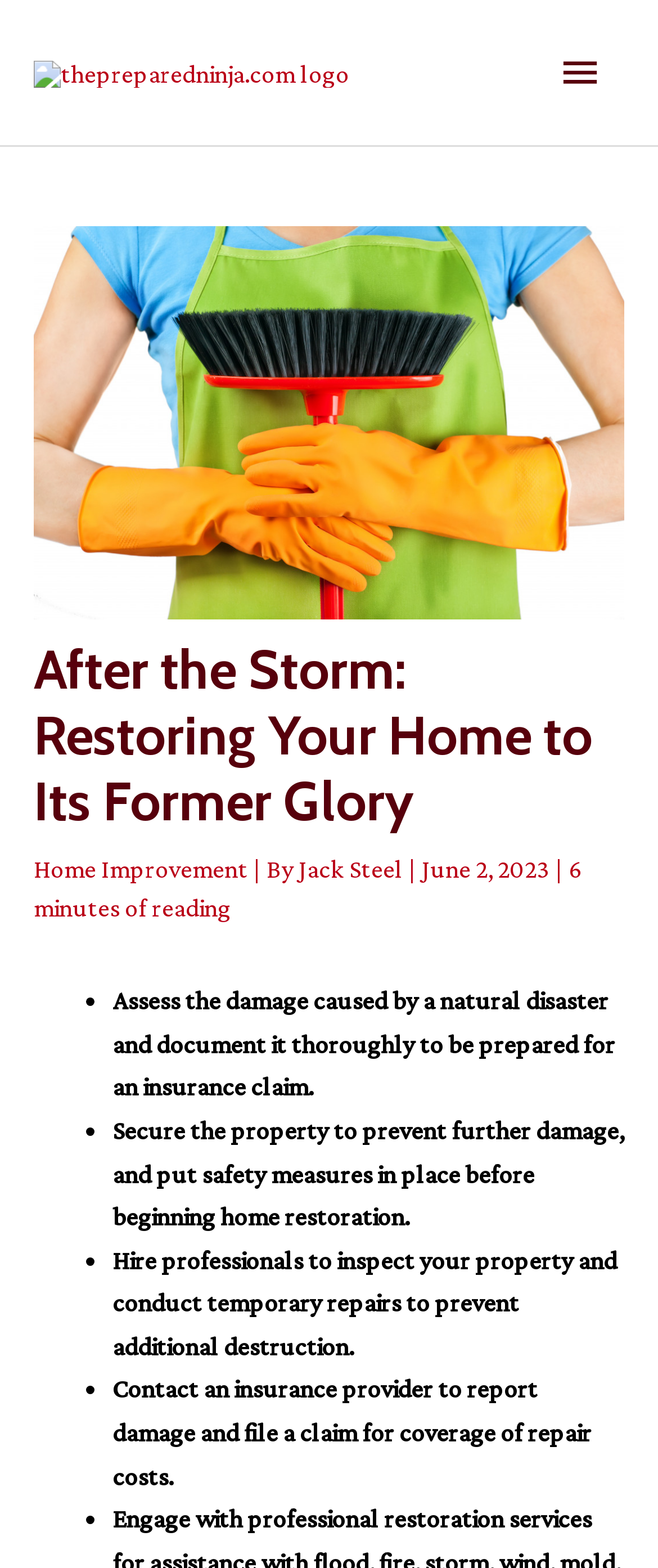How long does it take to read the article?
Please ensure your answer to the question is detailed and covers all necessary aspects.

The reading time of the article can be found in the header section of the webpage, where it says '6 minutes of reading'.